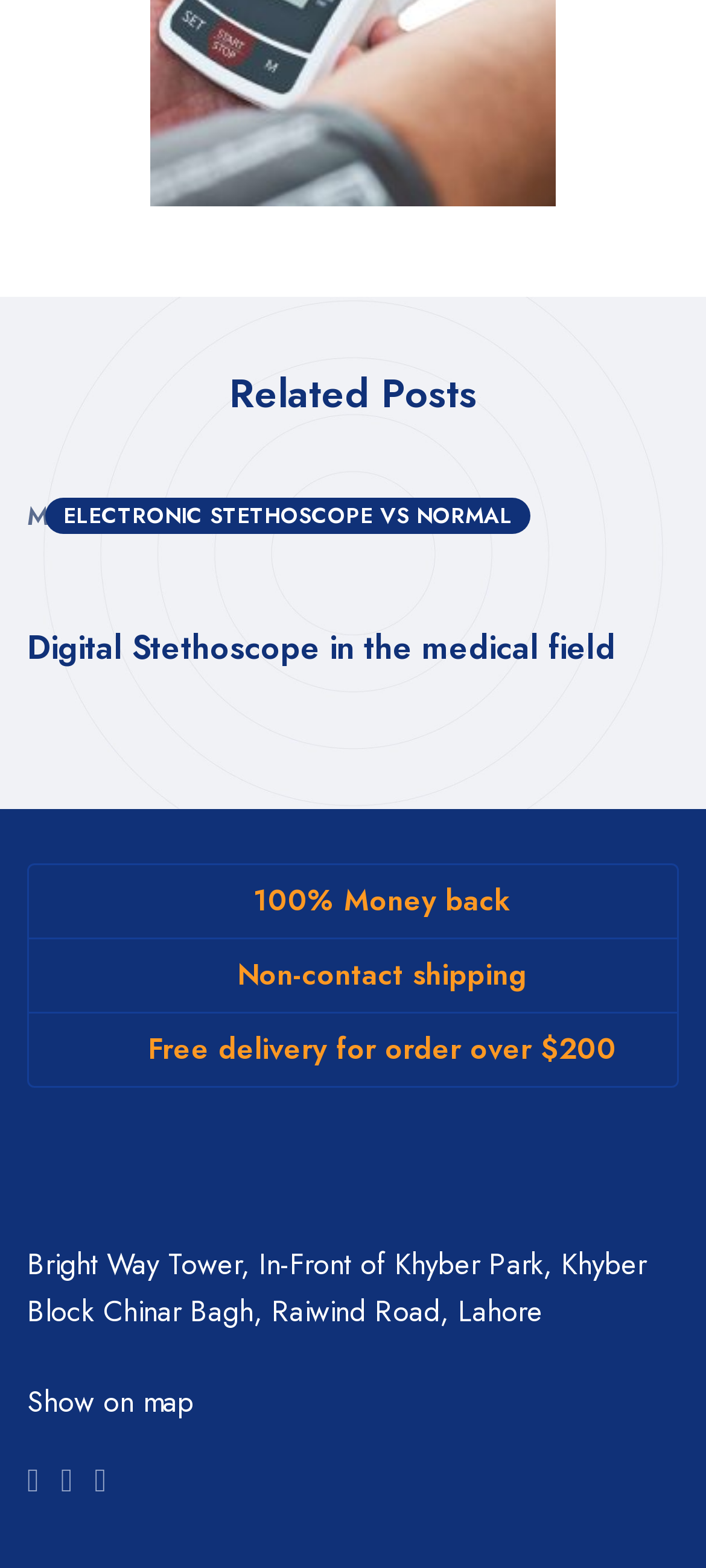Identify the bounding box coordinates necessary to click and complete the given instruction: "Read 'Digital Stethoscope in the medical field'".

[0.038, 0.398, 0.962, 0.429]